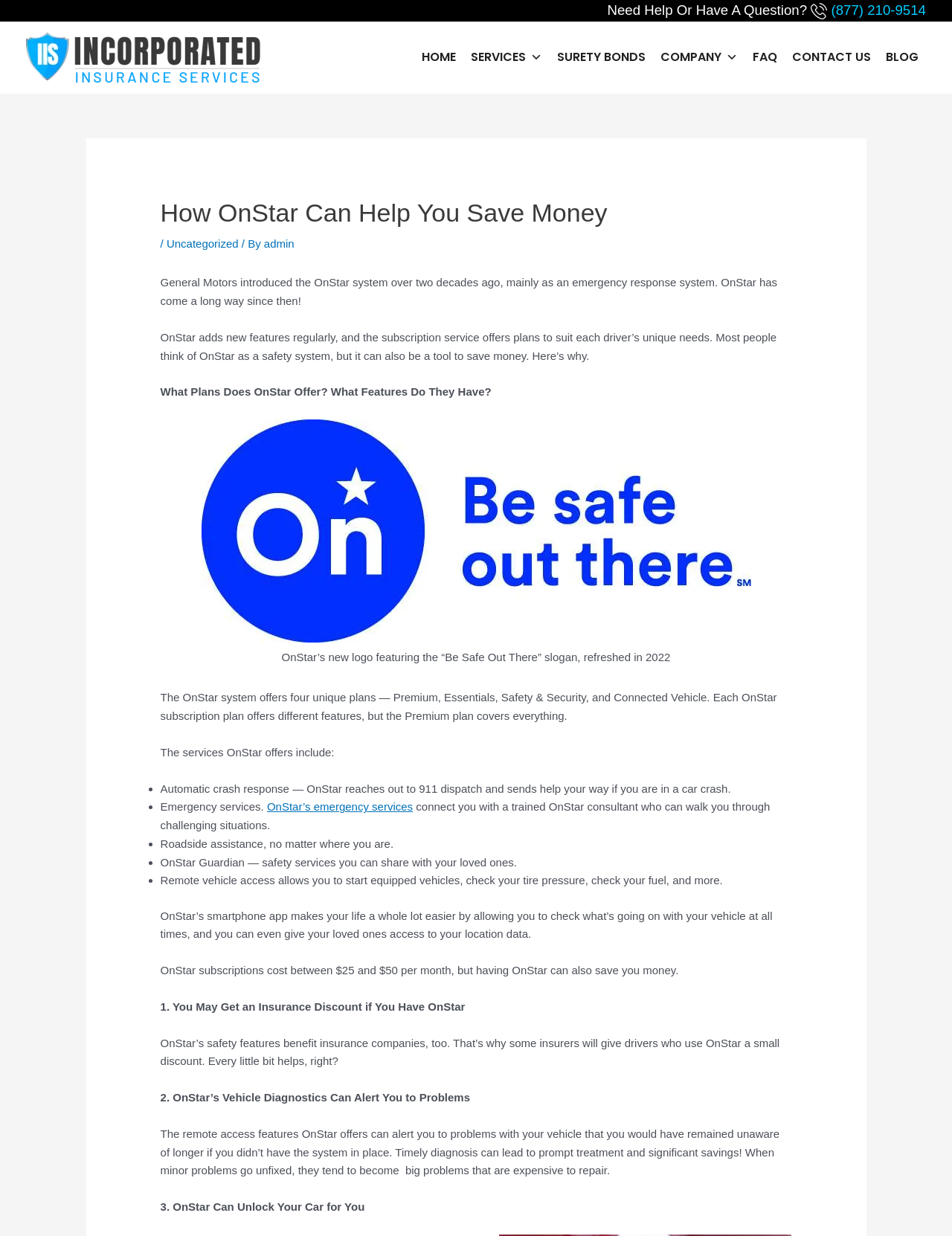What can OnStar’s remote vehicle access allow you to do?
Use the information from the screenshot to give a comprehensive response to the question.

The webpage states that OnStar’s smartphone app makes your life a whole lot easier by allowing you to check what’s going on with your vehicle at all times. This includes checking tire pressure, fuel levels, and other vehicle status information remotely.